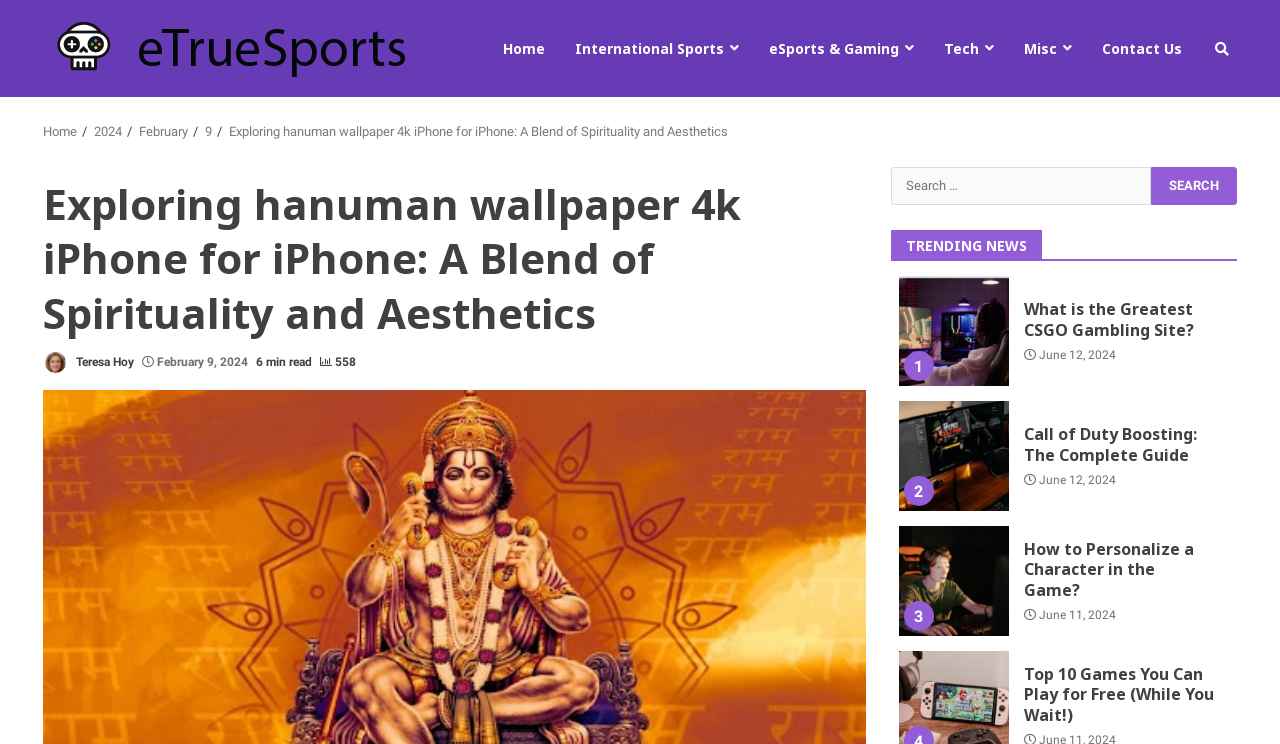Identify the bounding box coordinates of the part that should be clicked to carry out this instruction: "Read the article 'What is the Greatest CSGO Gambling Site?'".

[0.702, 0.371, 0.788, 0.519]